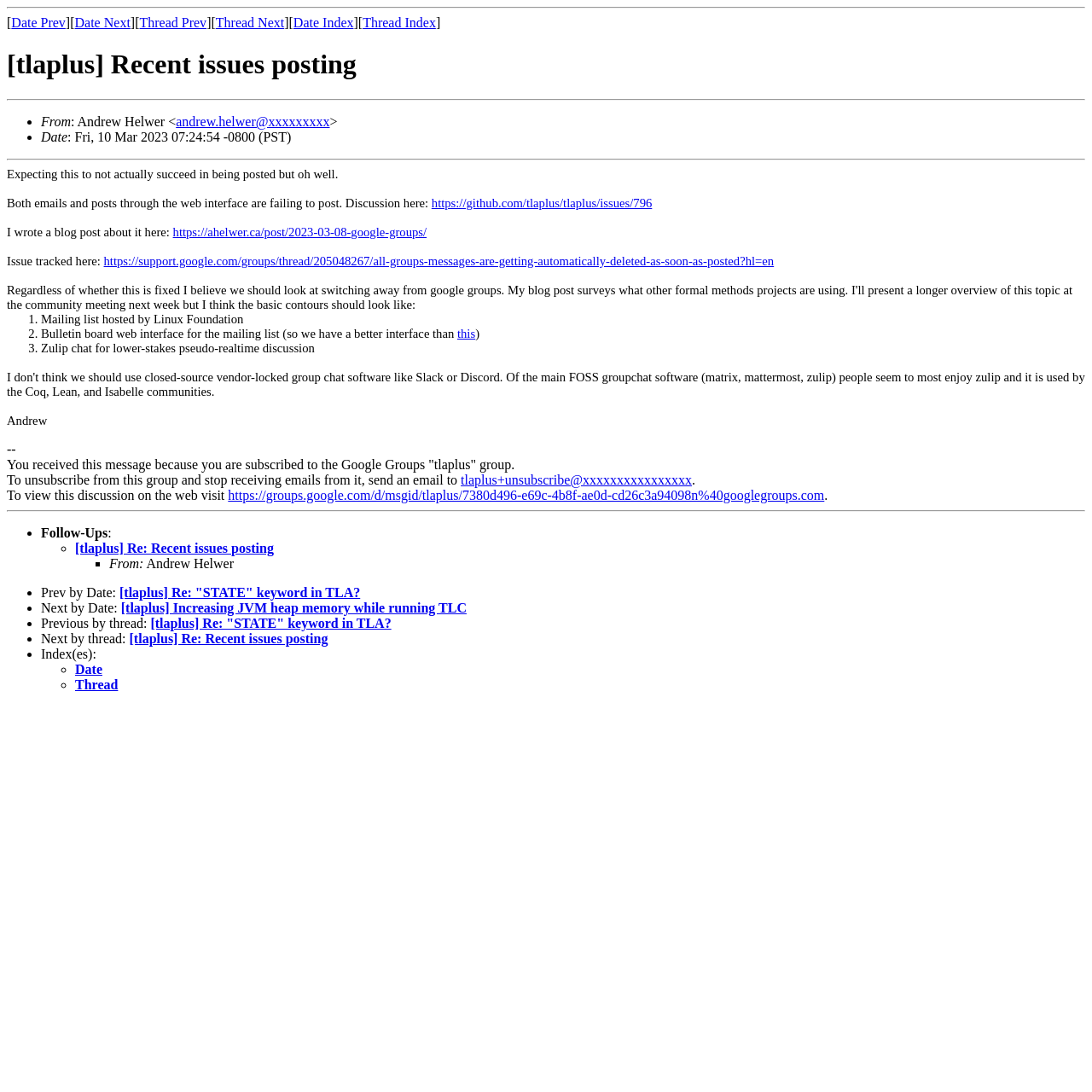Determine the bounding box coordinates for the area that should be clicked to carry out the following instruction: "Contact Growkal for e-commerce development".

None